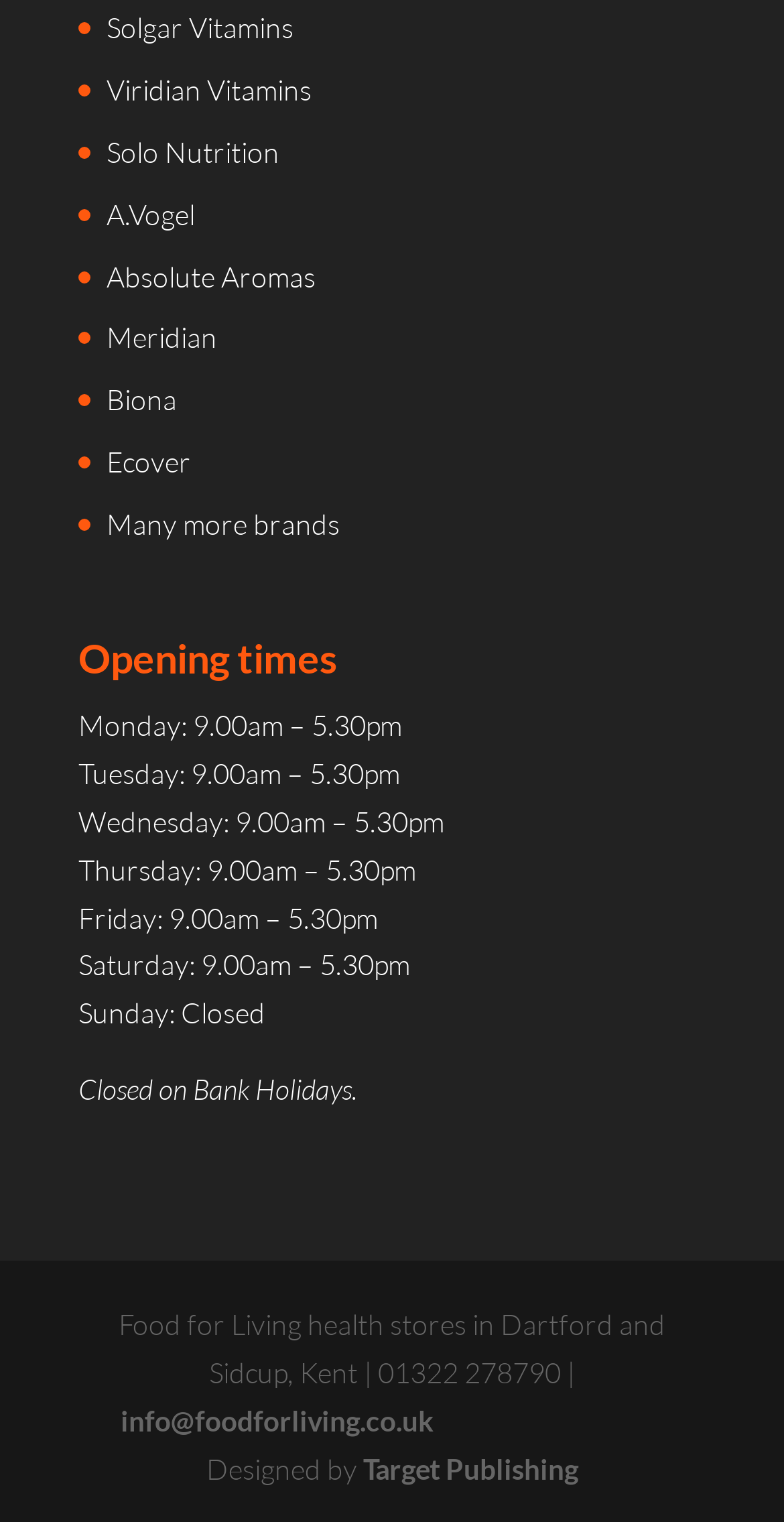What is the email address of the health store?
Look at the screenshot and respond with one word or a short phrase.

info@foodforliving.co.uk